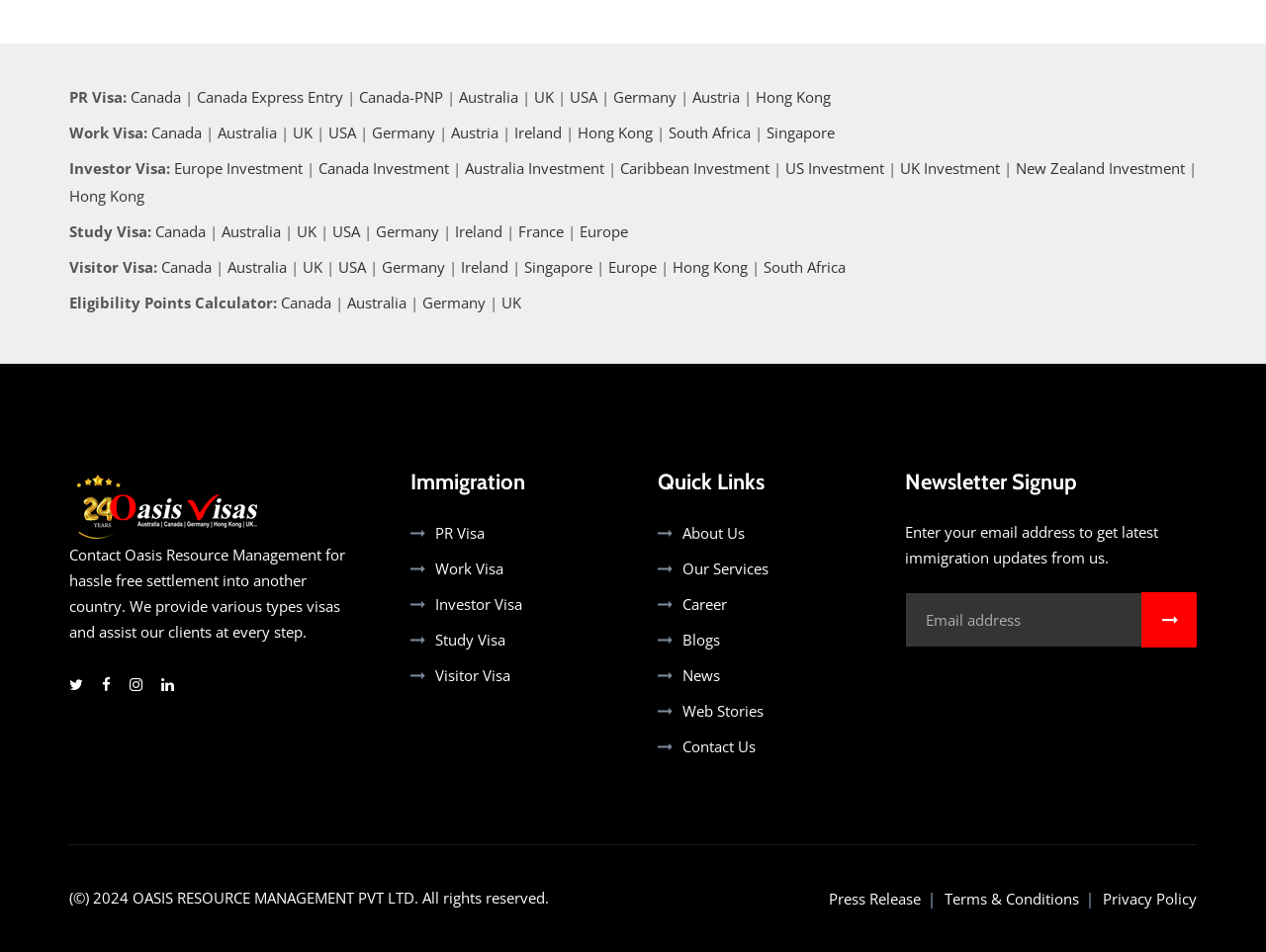Predict the bounding box for the UI component with the following description: "clicking here".

None